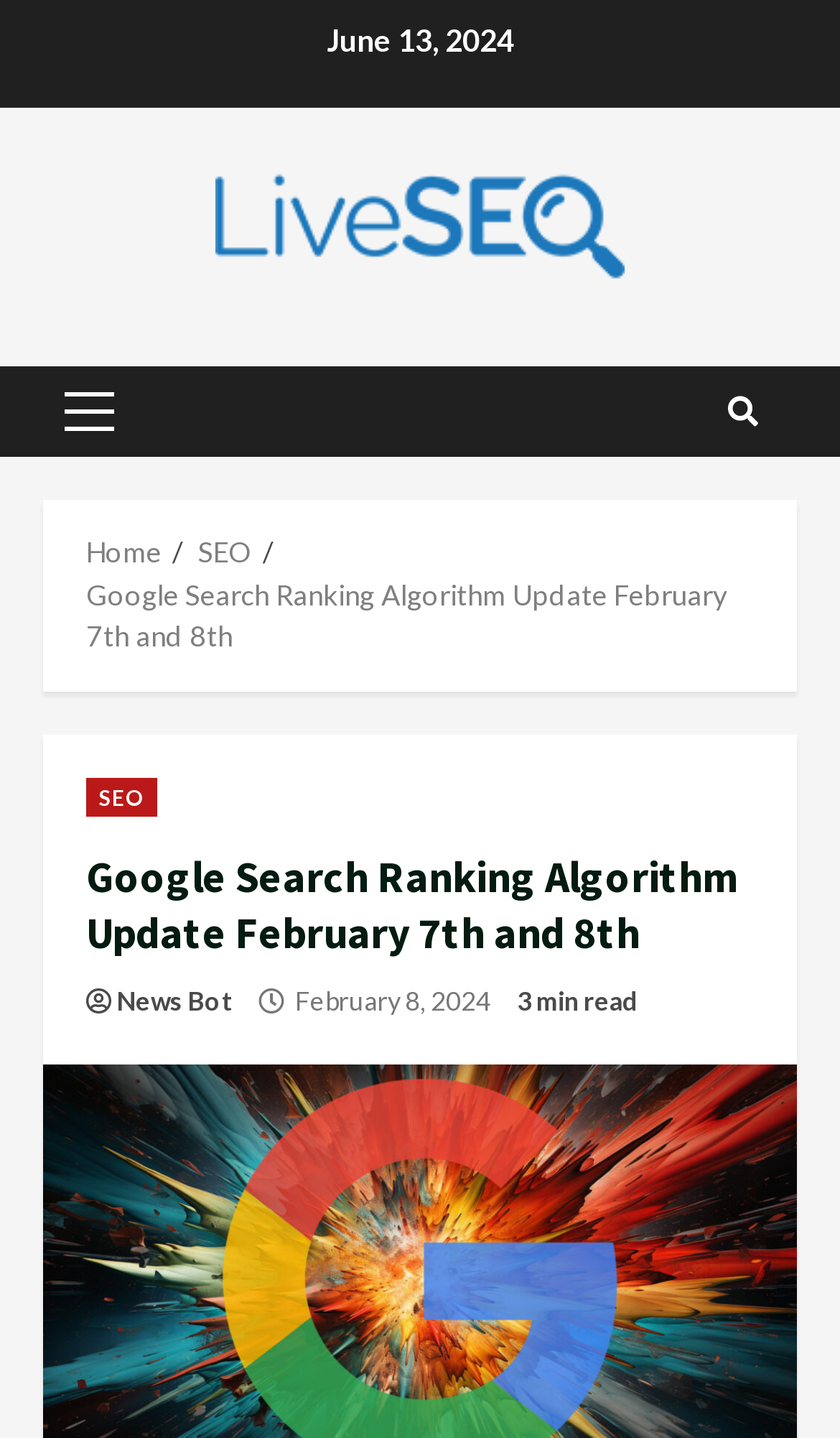Please provide the bounding box coordinates for the UI element as described: "Primary Menu". The coordinates must be four floats between 0 and 1, represented as [left, top, right, bottom].

[0.051, 0.255, 0.162, 0.318]